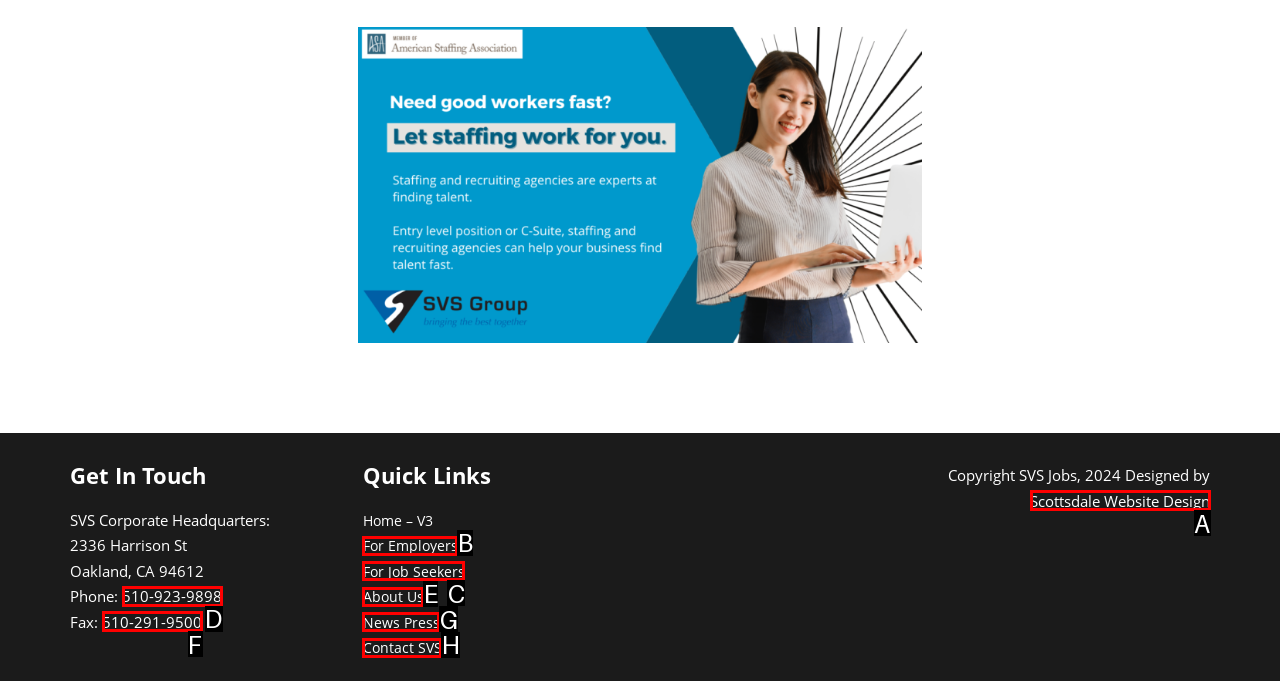Given the description: Terms of Business
Identify the letter of the matching UI element from the options.

None